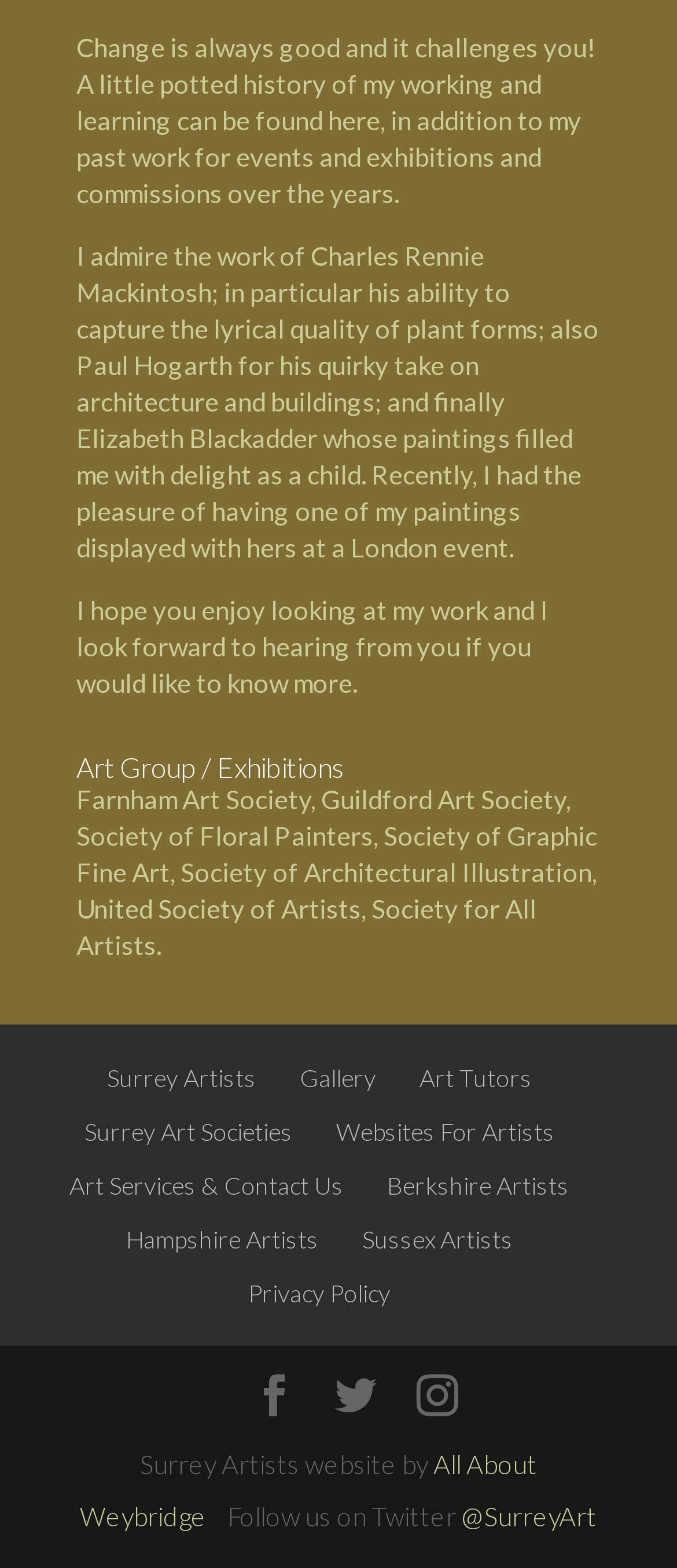Identify the bounding box coordinates for the element you need to click to achieve the following task: "Contact Us". The coordinates must be four float values ranging from 0 to 1, formatted as [left, top, right, bottom].

[0.103, 0.747, 0.508, 0.765]